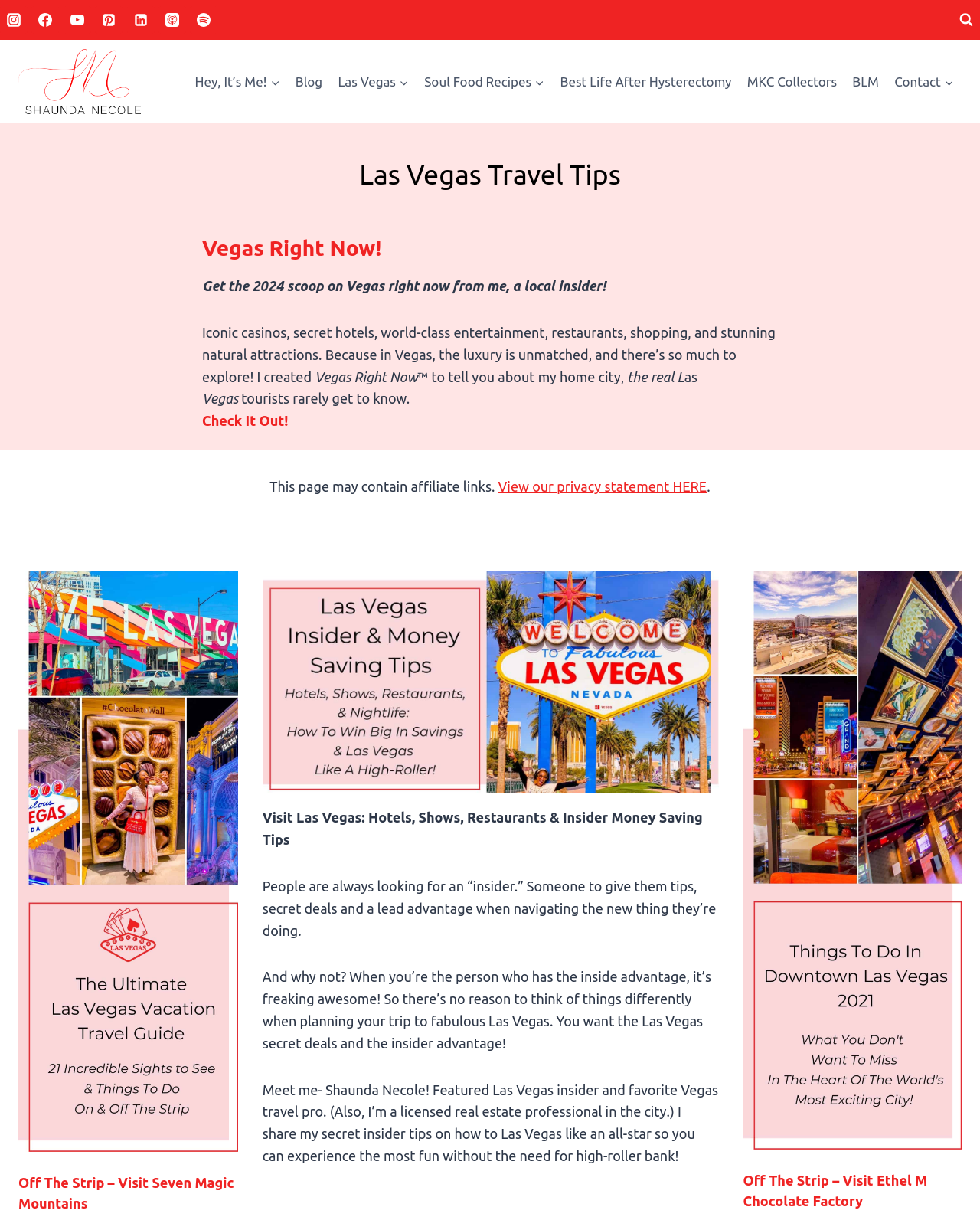What is the purpose of the webpage?
By examining the image, provide a one-word or phrase answer.

To provide insider travel tips